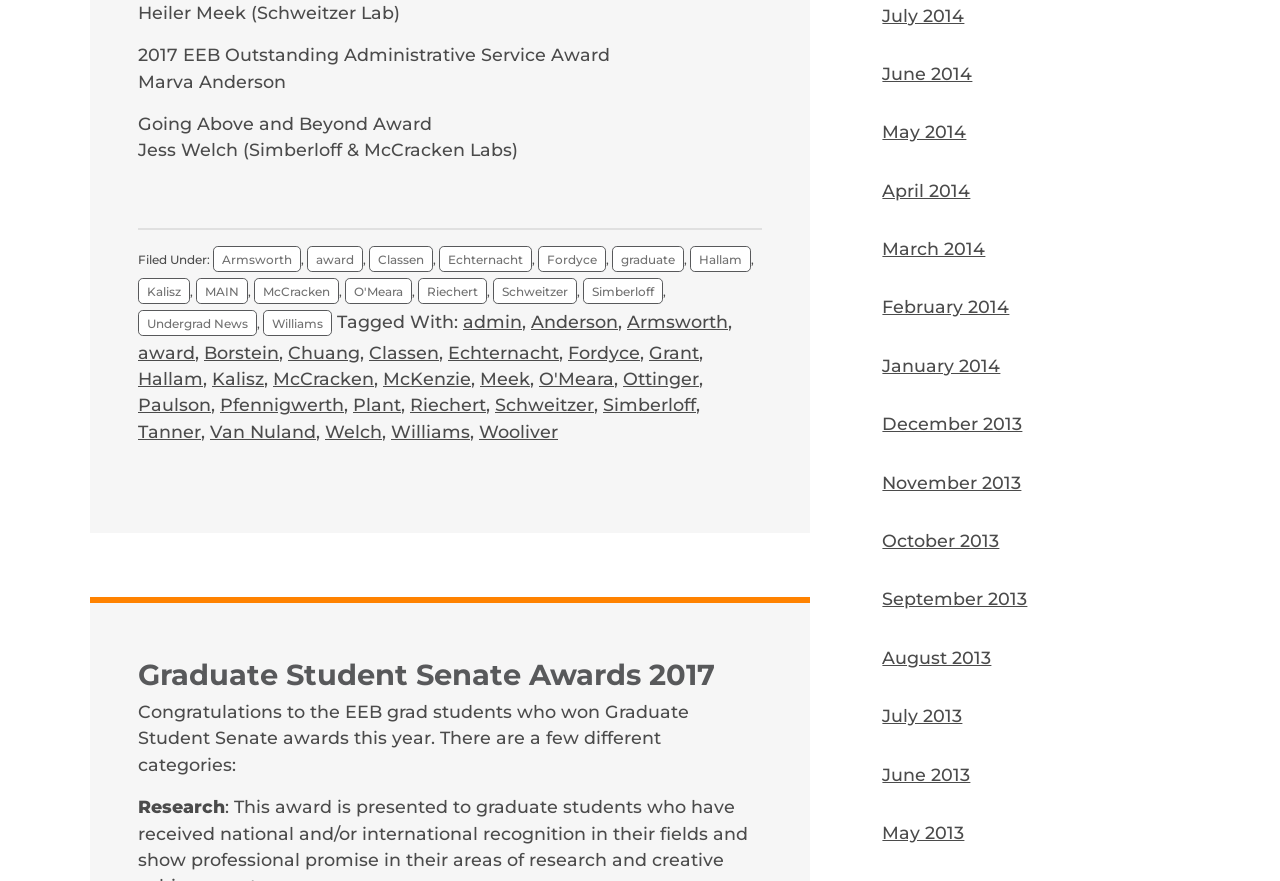Using the description: "Echternacht", determine the UI element's bounding box coordinates. Ensure the coordinates are in the format of four float numbers between 0 and 1, i.e., [left, top, right, bottom].

[0.343, 0.279, 0.416, 0.309]